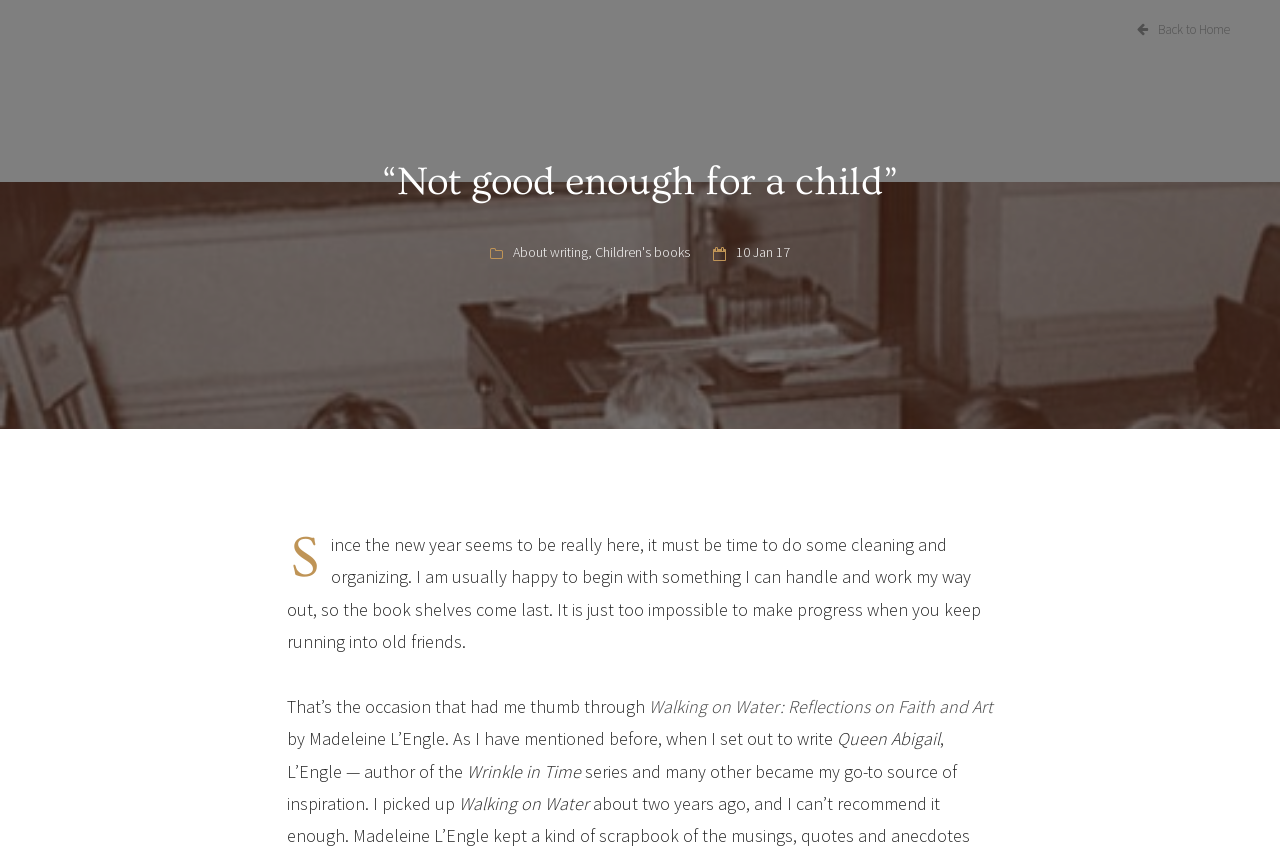What is the name of the book series mentioned?
Refer to the screenshot and respond with a concise word or phrase.

Wrinkle in Time